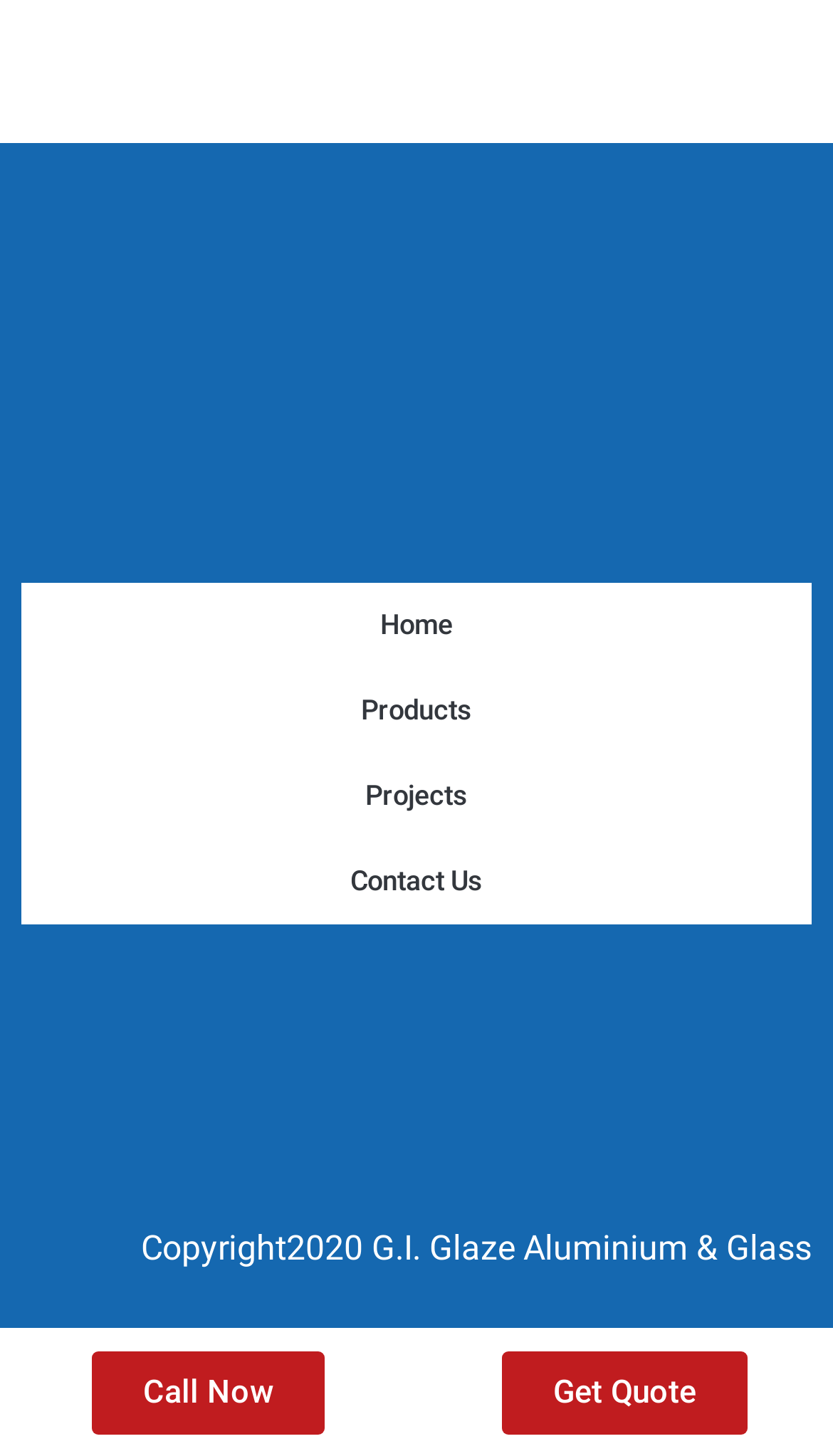Extract the bounding box coordinates of the UI element described: "Rummy RNG Certificate". Provide the coordinates in the format [left, top, right, bottom] with values ranging from 0 to 1.

None